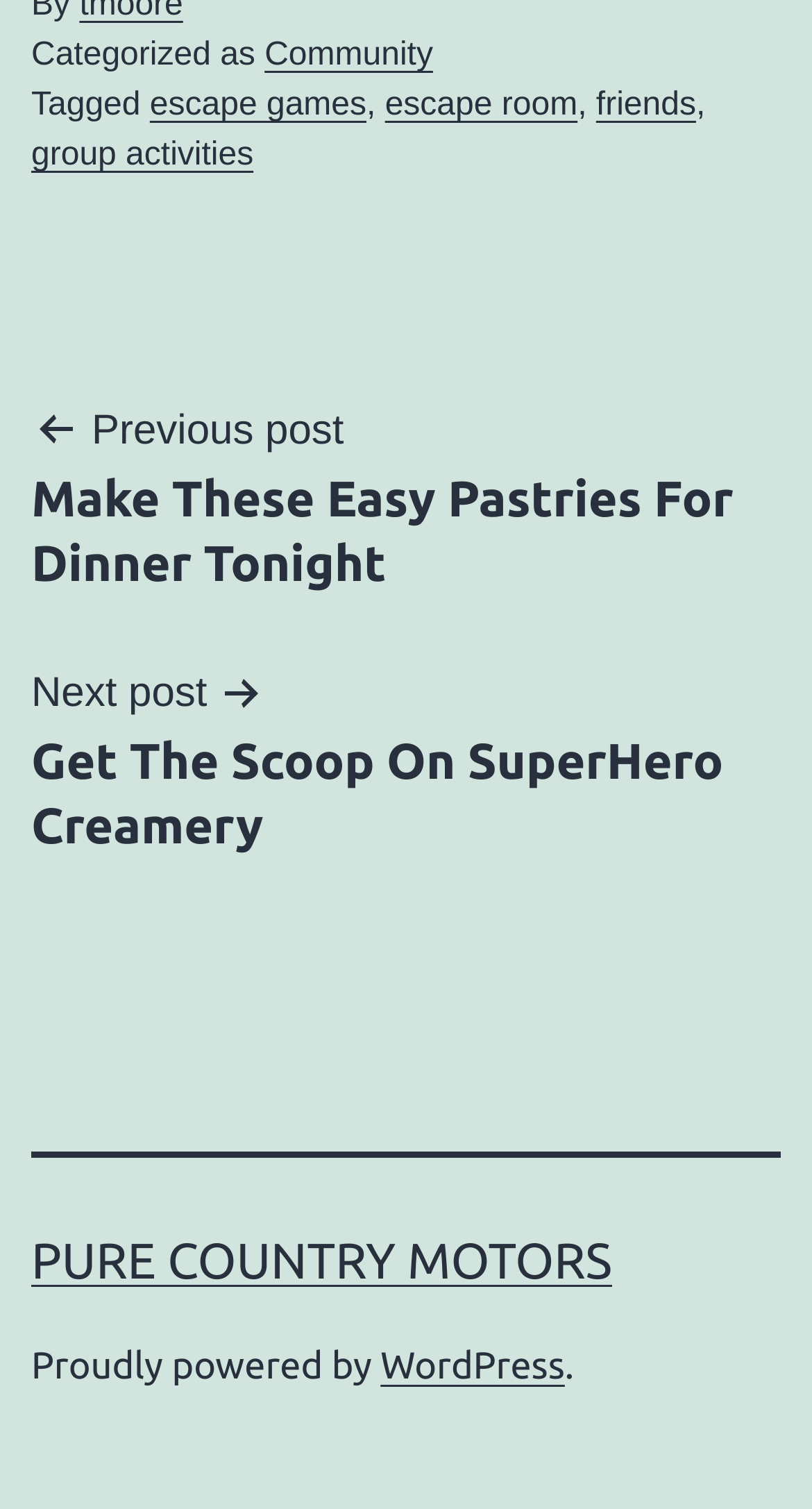Locate the bounding box coordinates of the element that should be clicked to fulfill the instruction: "Shop now".

None